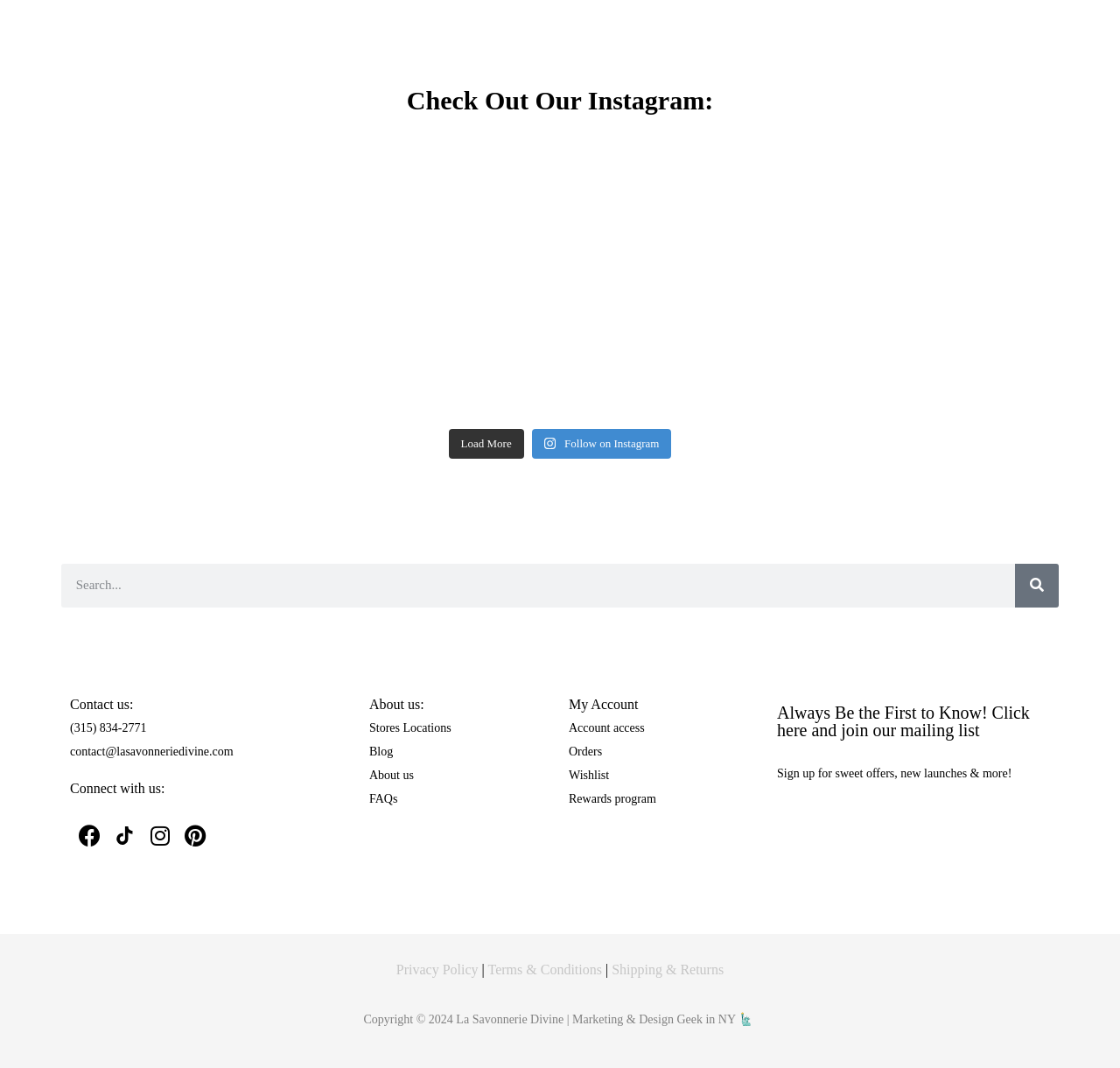What is the phone number to contact the company?
Based on the image, please offer an in-depth response to the question.

The phone number to contact the company is (315) 834-2771, which is listed under the 'Contact us' section at the bottom of the webpage.